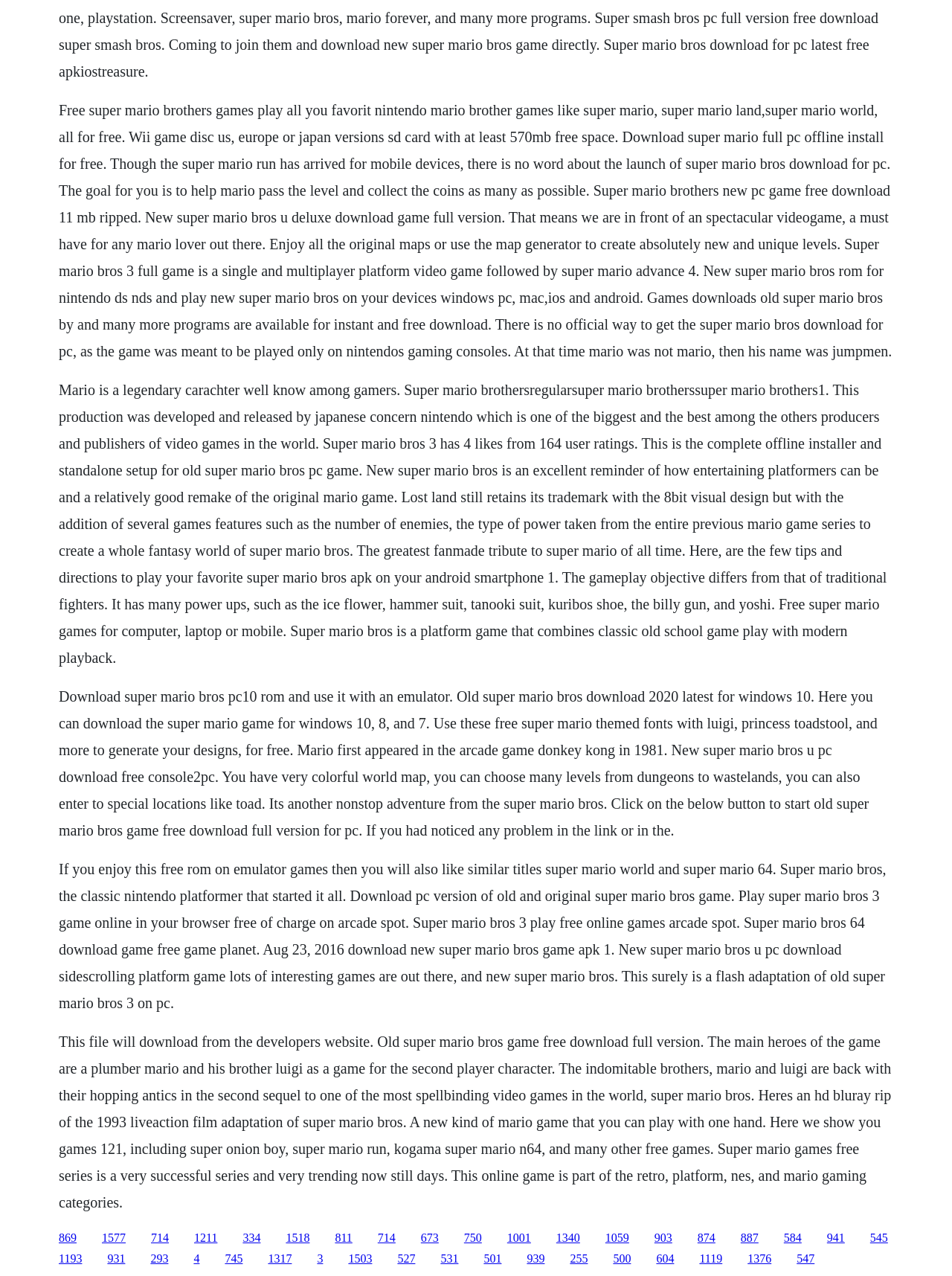Provide a brief response in the form of a single word or phrase:
What is the genre of the game?

Platformer